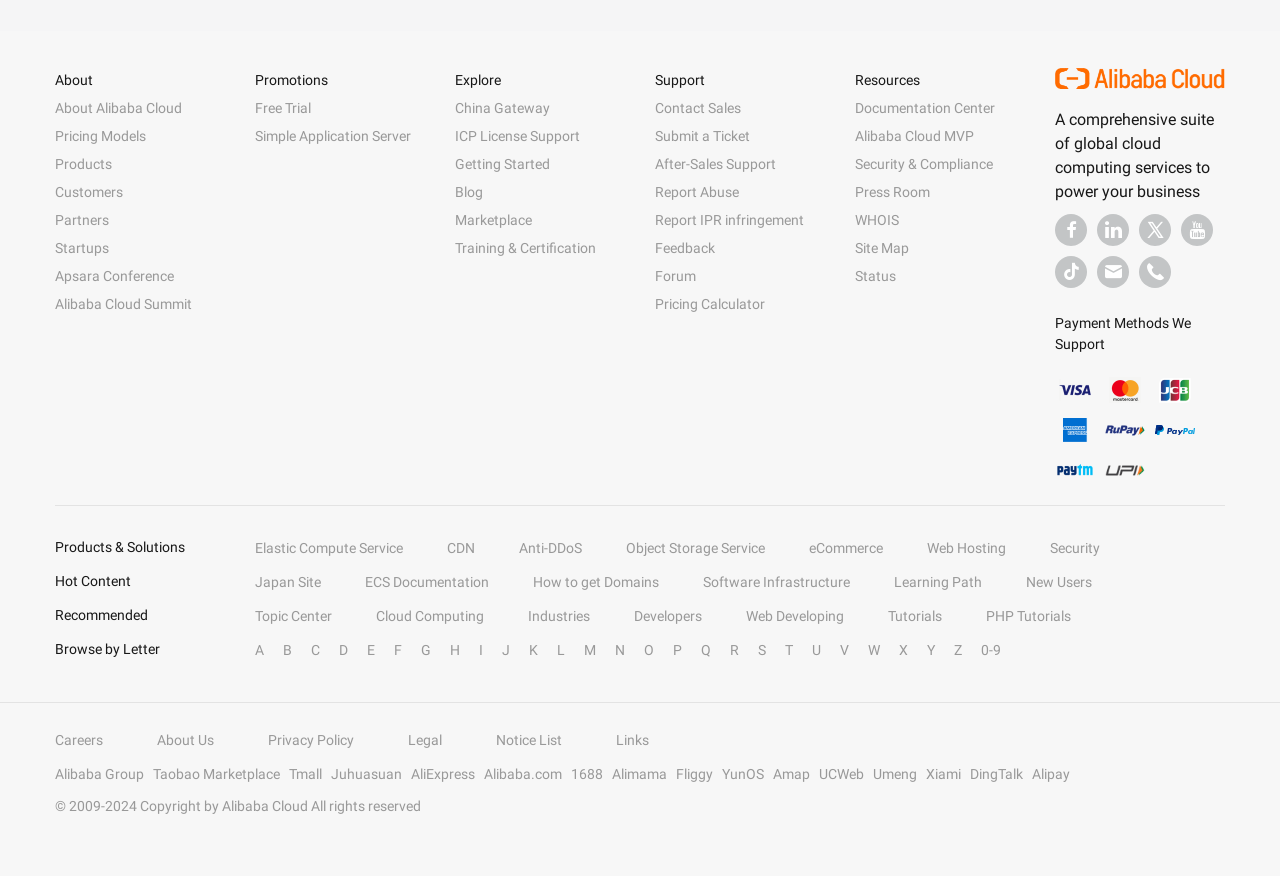Find the bounding box of the UI element described as follows: "How to get Domains".

[0.416, 0.655, 0.515, 0.673]